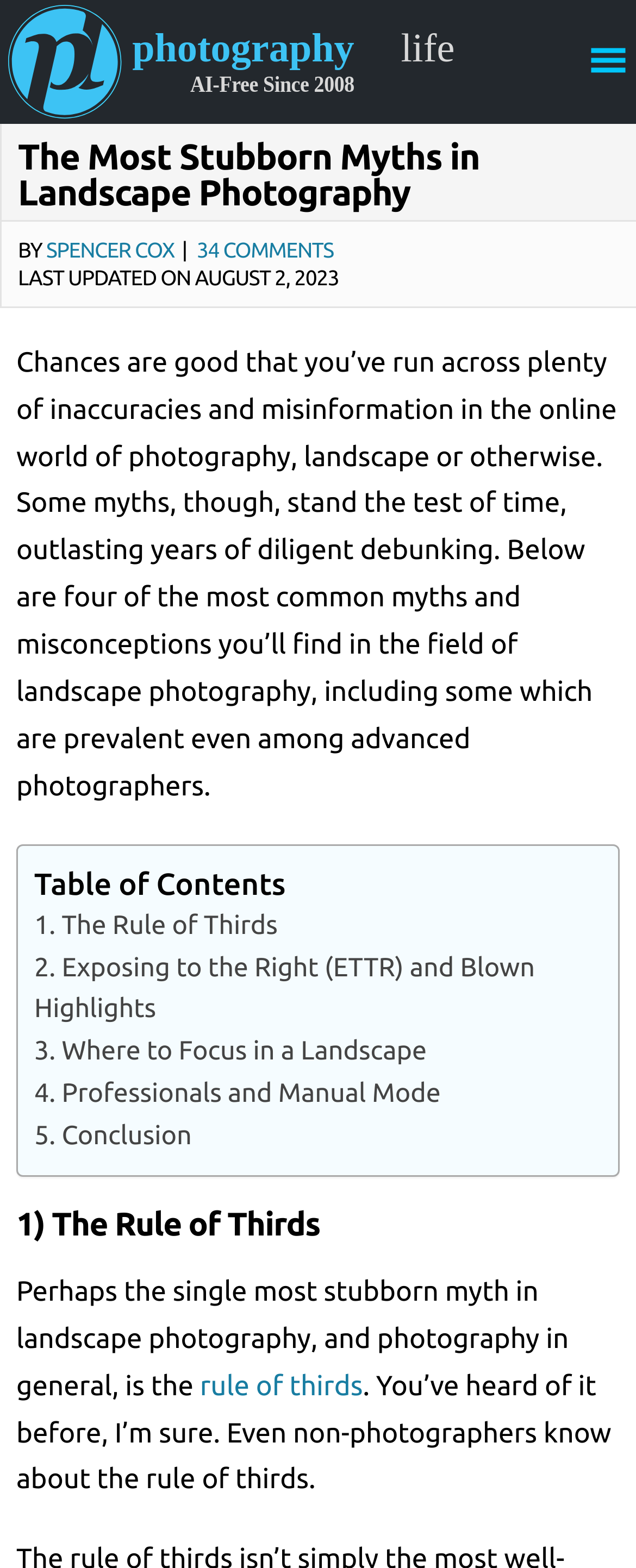Can you find the bounding box coordinates for the element to click on to achieve the instruction: "Go to The Rule of Thirds section"?

[0.054, 0.581, 0.437, 0.6]